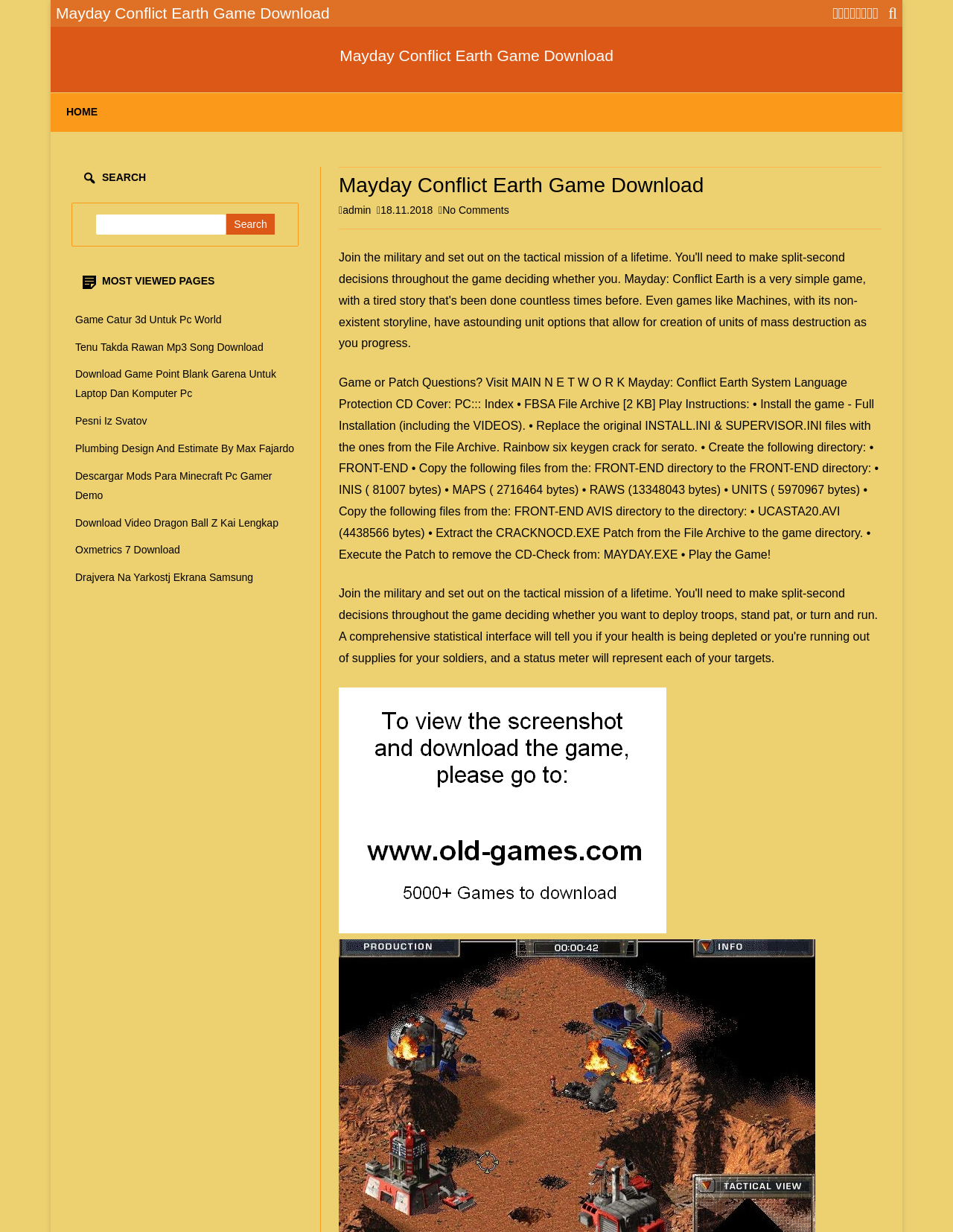Please identify the bounding box coordinates of the element that needs to be clicked to execute the following command: "Search for a game". Provide the bounding box using four float numbers between 0 and 1, formatted as [left, top, right, bottom].

[0.1, 0.174, 0.238, 0.191]